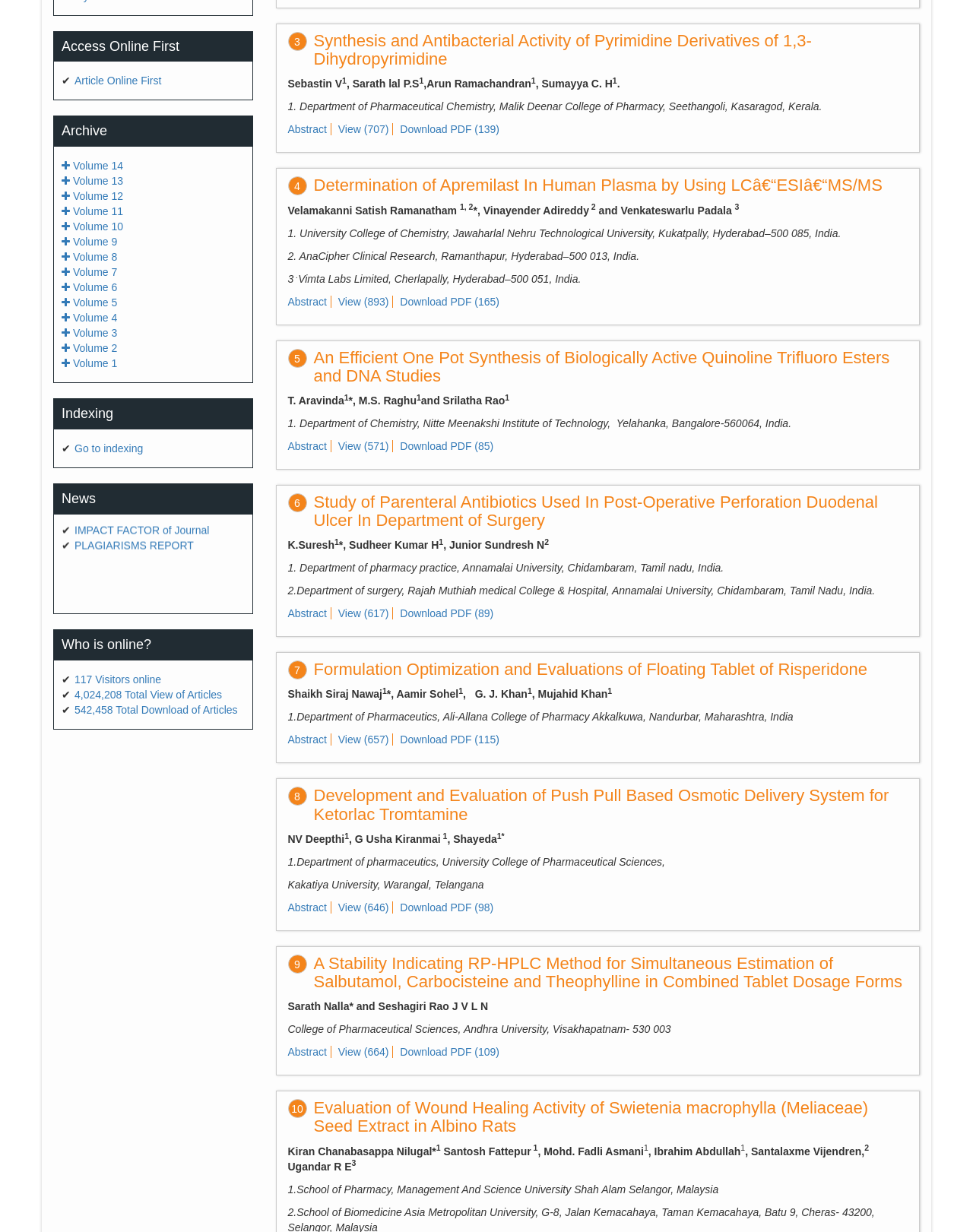Predict the bounding box coordinates for the UI element described as: "Volume 8". The coordinates should be four float numbers between 0 and 1, presented as [left, top, right, bottom].

[0.063, 0.204, 0.121, 0.214]